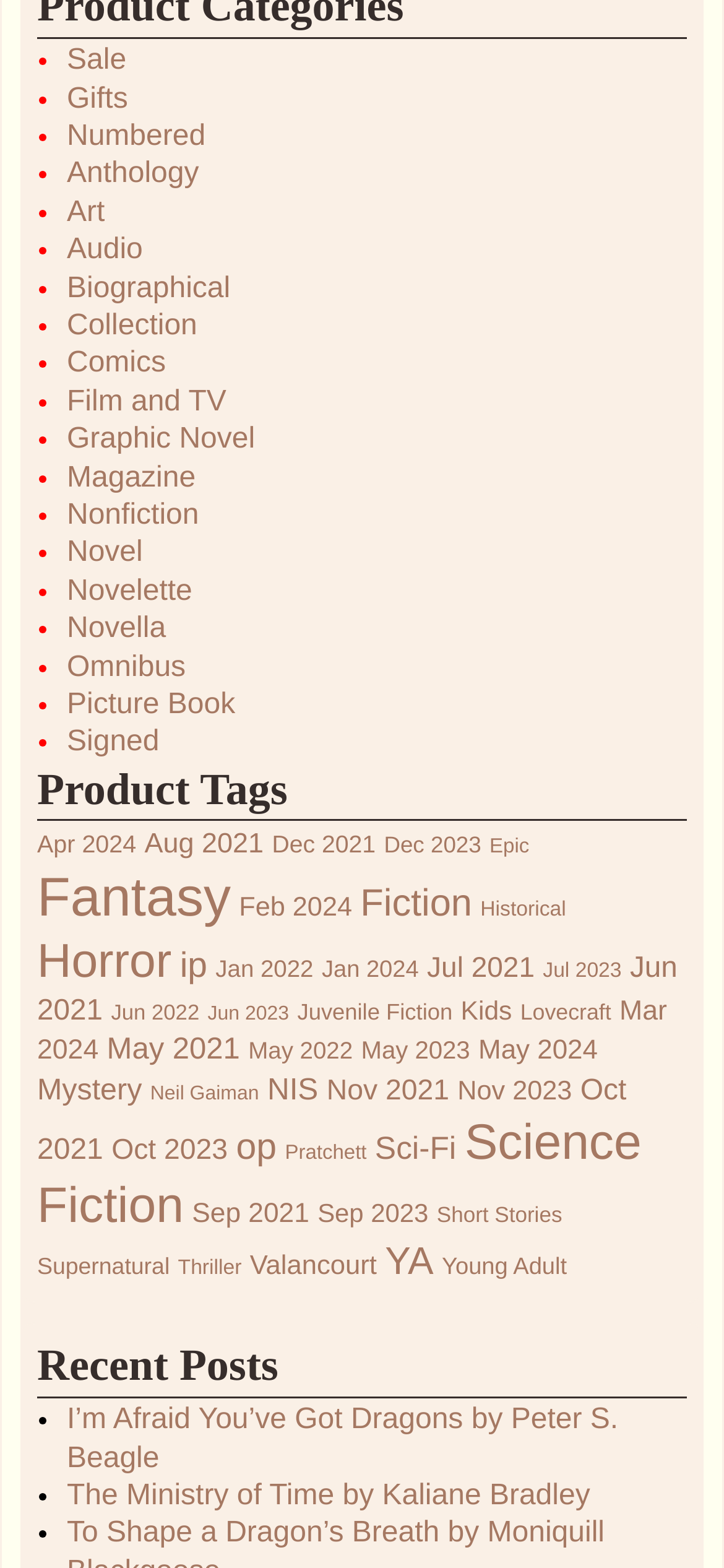Kindly determine the bounding box coordinates of the area that needs to be clicked to fulfill this instruction: "Check 'Apr 2024' products".

[0.051, 0.529, 0.188, 0.547]